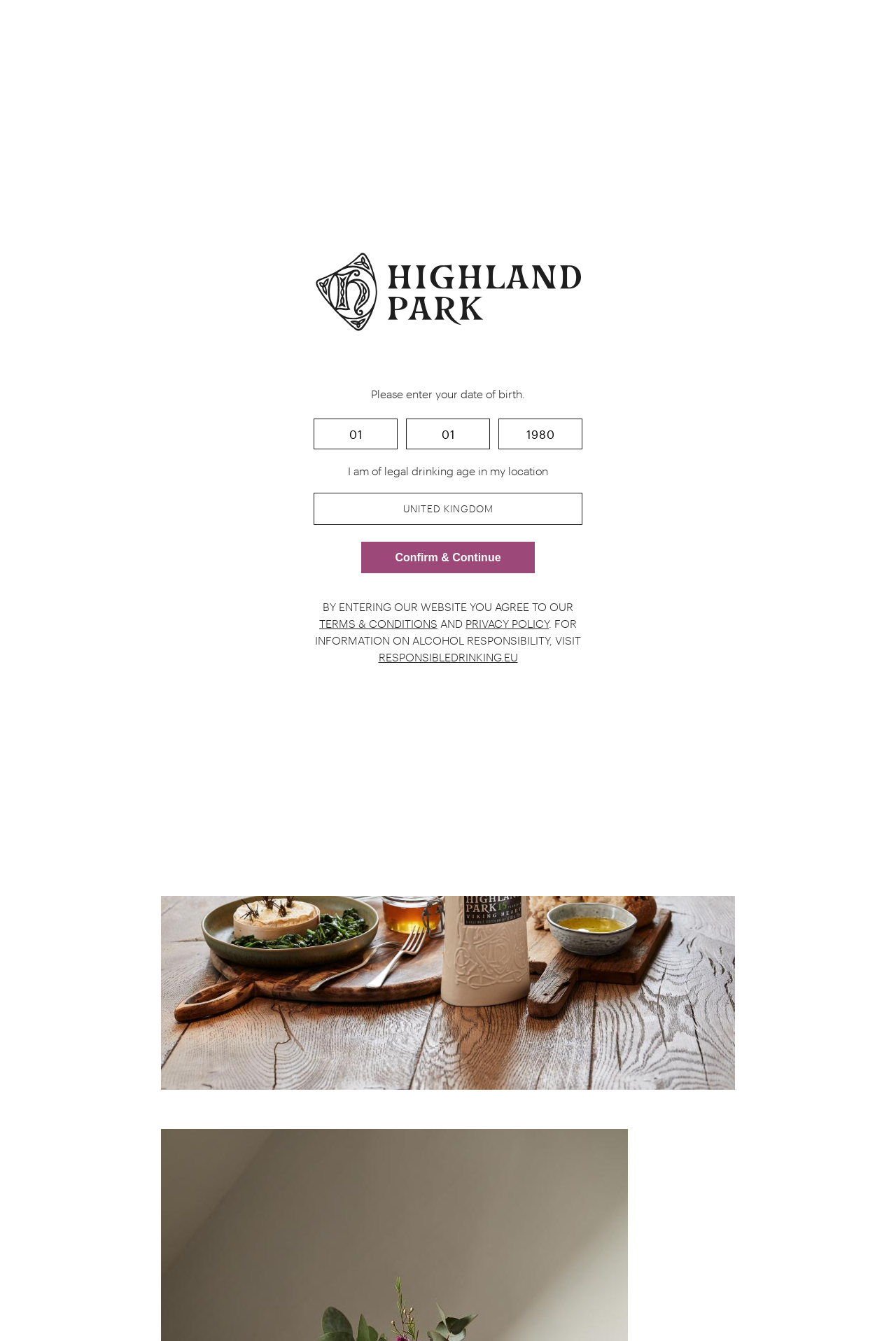Can you find the bounding box coordinates for the UI element given this description: "TWO GIFTS IN ONE"? Provide the coordinates as four float numbers between 0 and 1: [left, top, right, bottom].

[0.0, 0.067, 0.185, 0.229]